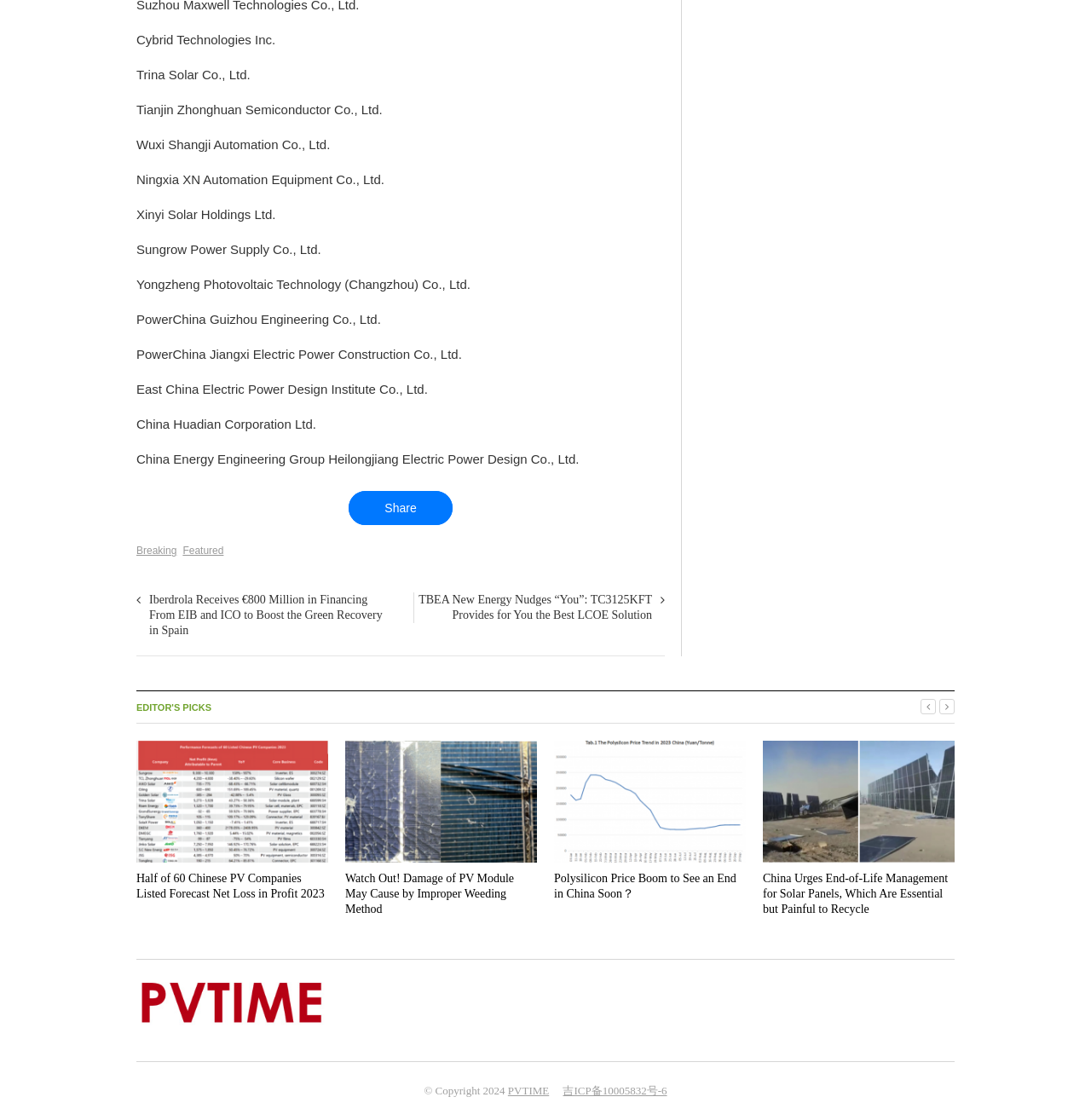How many links are there in the footer sidebar?
Using the image, answer in one word or phrase.

3